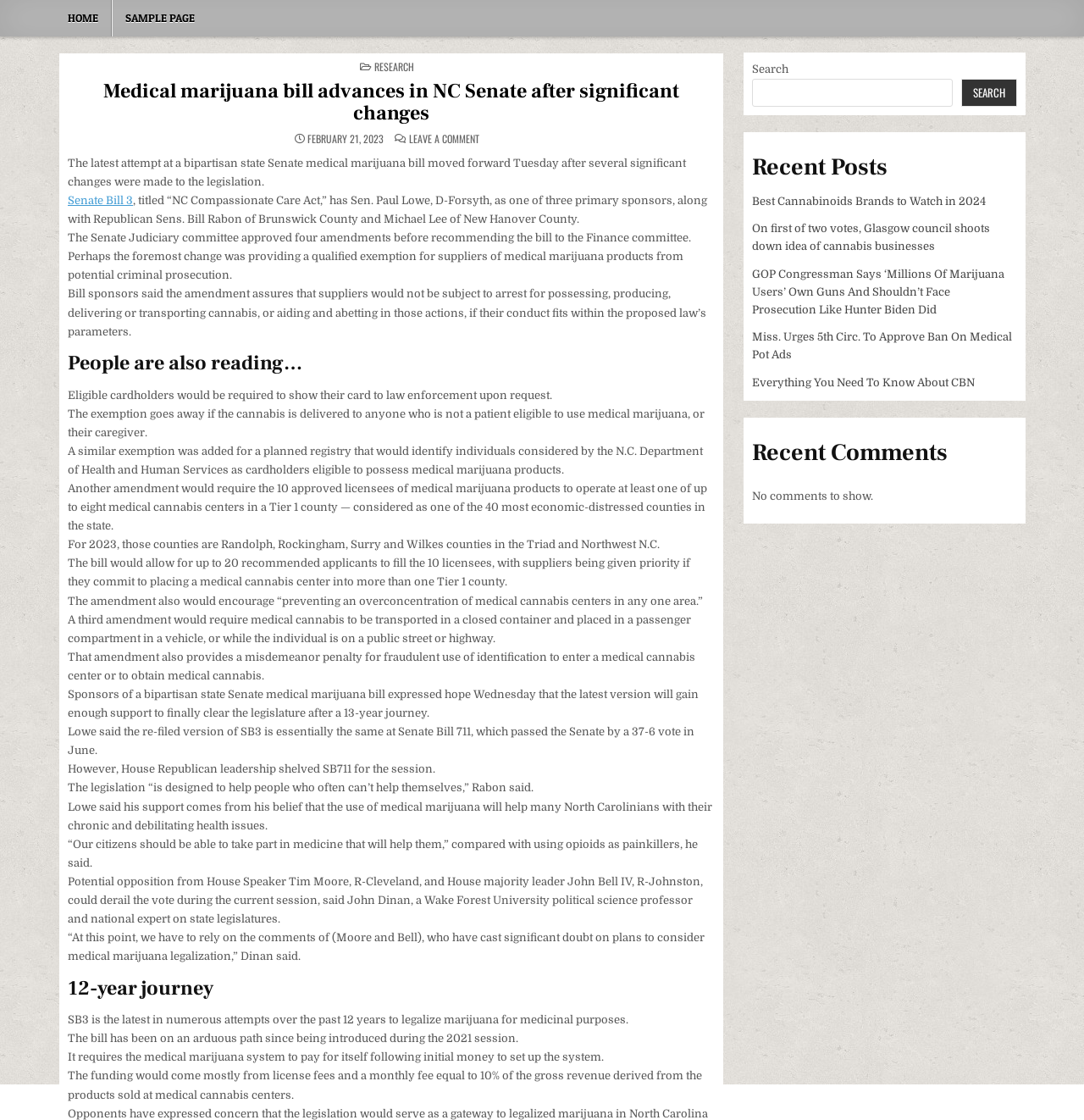How will the medical marijuana system be funded?
Look at the screenshot and respond with a single word or phrase.

License fees and monthly fee